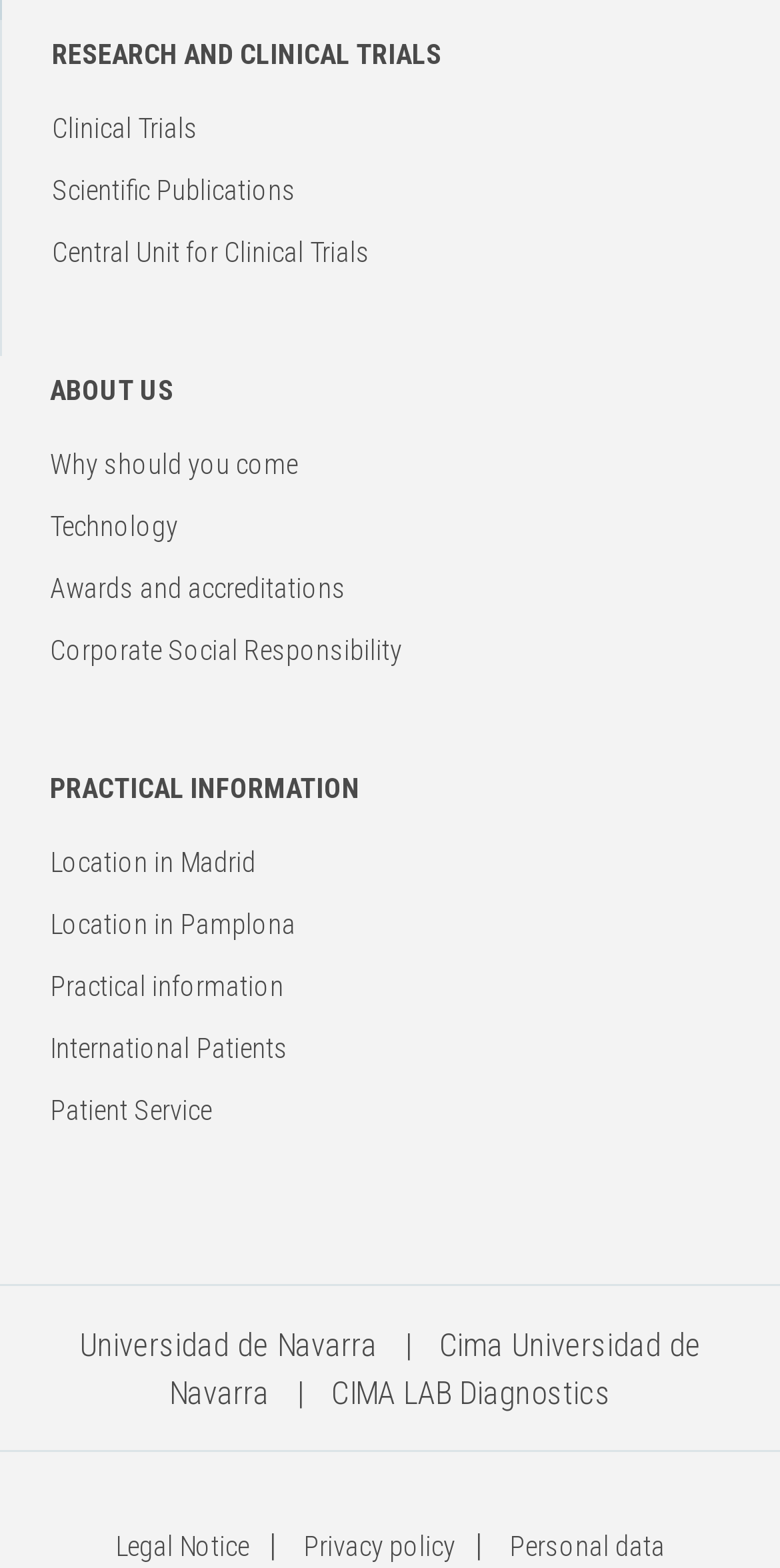Locate the bounding box coordinates of the clickable part needed for the task: "Read the legal notice".

[0.147, 0.976, 0.319, 0.997]